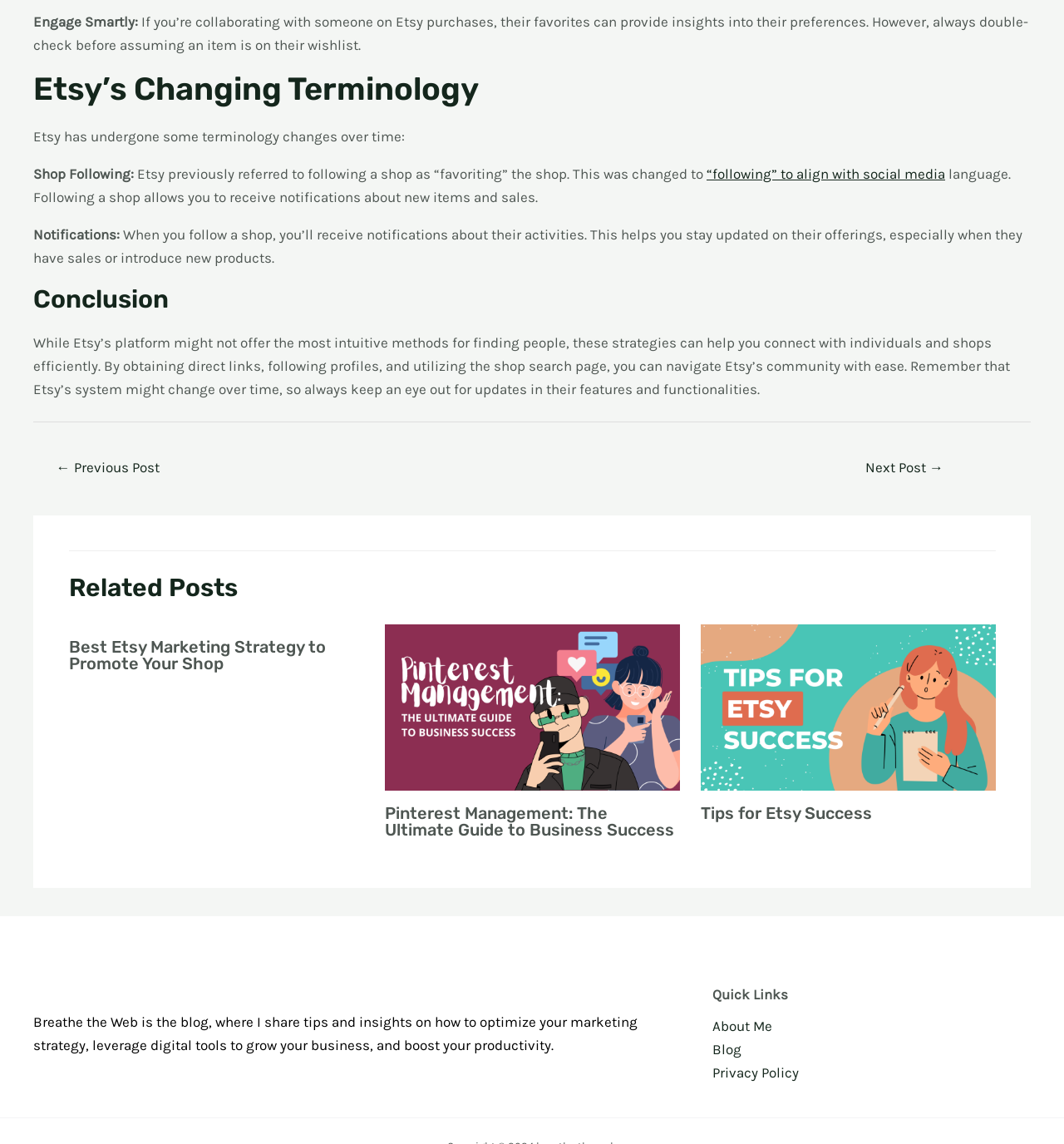Using the webpage screenshot, locate the HTML element that fits the following description and provide its bounding box: "daftar slot joker123".

None